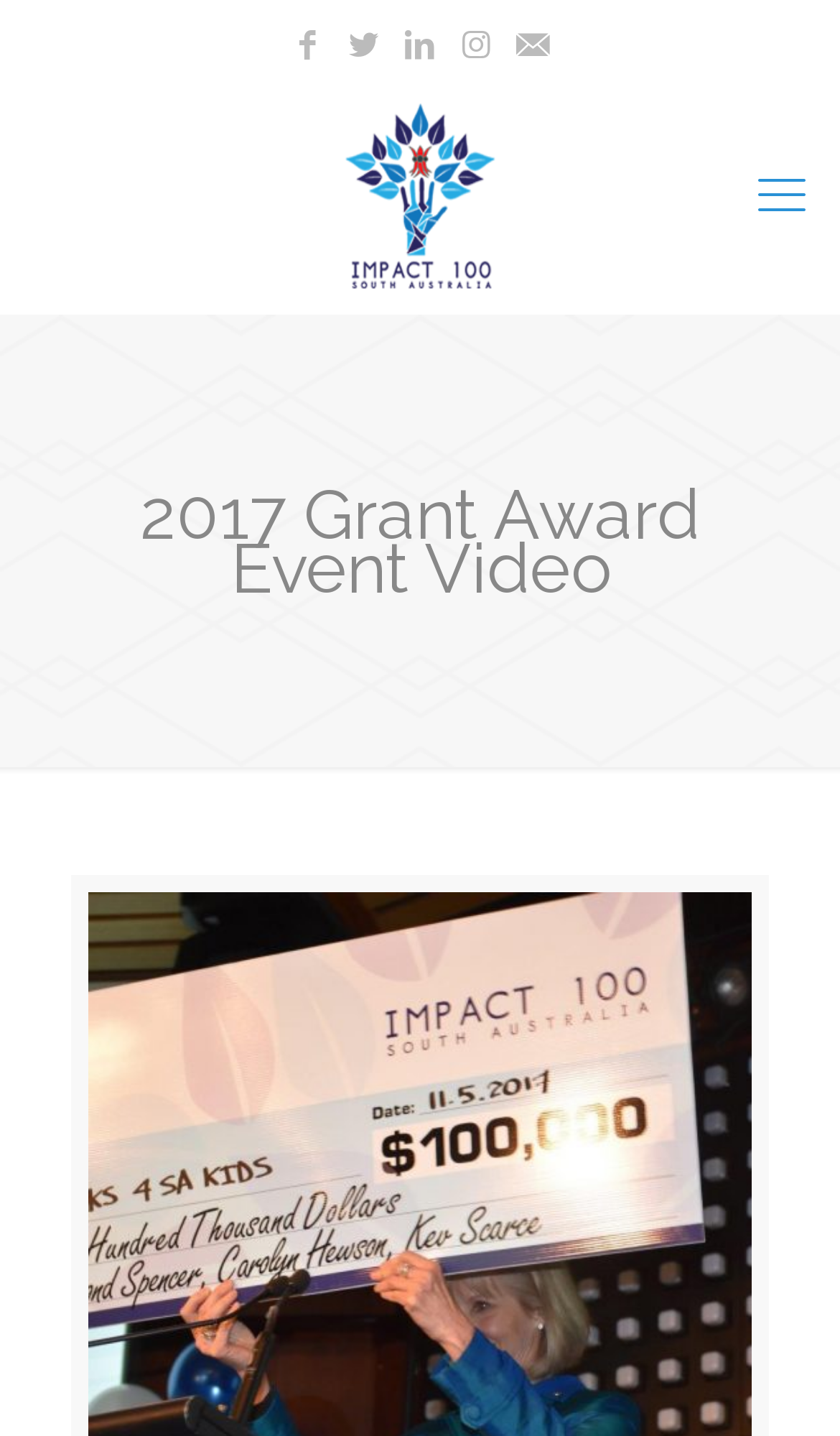Generate a comprehensive caption for the webpage you are viewing.

The webpage appears to be related to Impact100 SA, a philanthropic organization in South Australia. At the top left corner, there is a logo, which is an image, accompanied by a link labeled "logo_height". 

To the right of the logo, there are five social media links, represented by icons, arranged horizontally in a row. These icons are for Facebook, Twitter, LinkedIn, Instagram, and YouTube, respectively. 

Below the logo and social media links, there is a prominent heading that reads "2017 Grant Award Event Video". This heading is centered and takes up a significant portion of the screen.